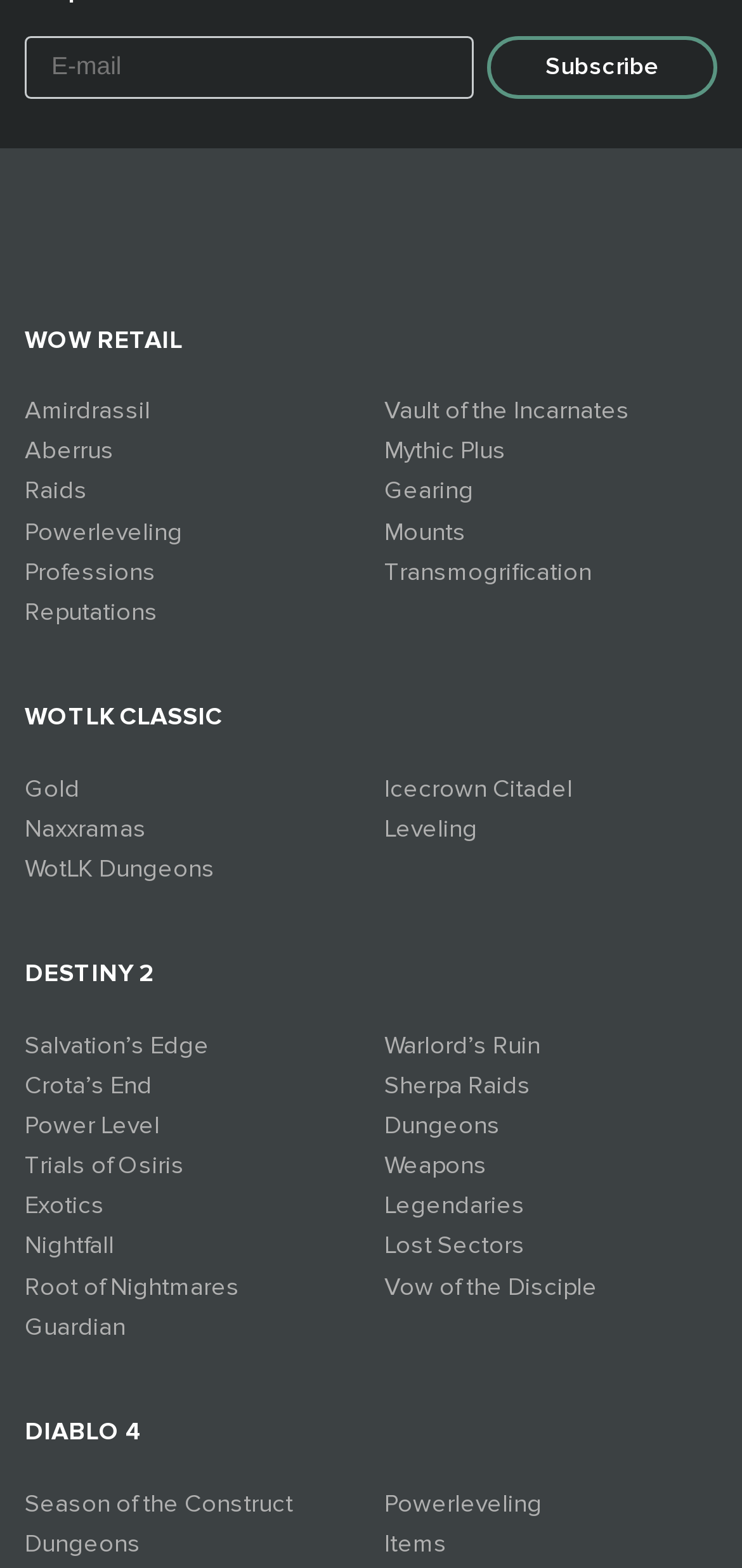Specify the bounding box coordinates for the region that must be clicked to perform the given instruction: "Subscribe to the newsletter".

[0.656, 0.023, 0.967, 0.062]